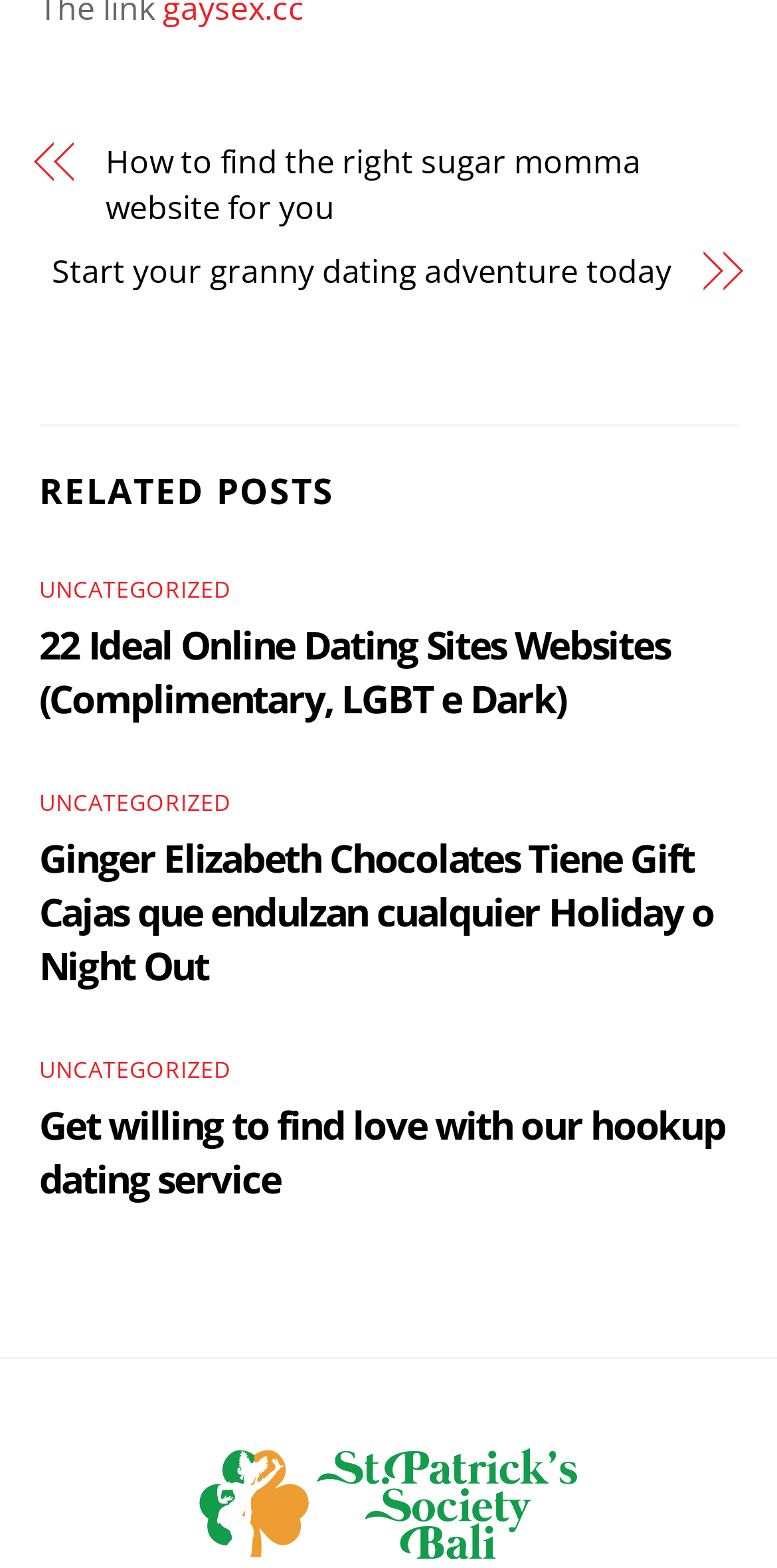Find the bounding box coordinates of the area that needs to be clicked in order to achieve the following instruction: "Read about how to find the right sugar momma website for you". The coordinates should be specified as four float numbers between 0 and 1, i.e., [left, top, right, bottom].

[0.136, 0.089, 0.95, 0.146]